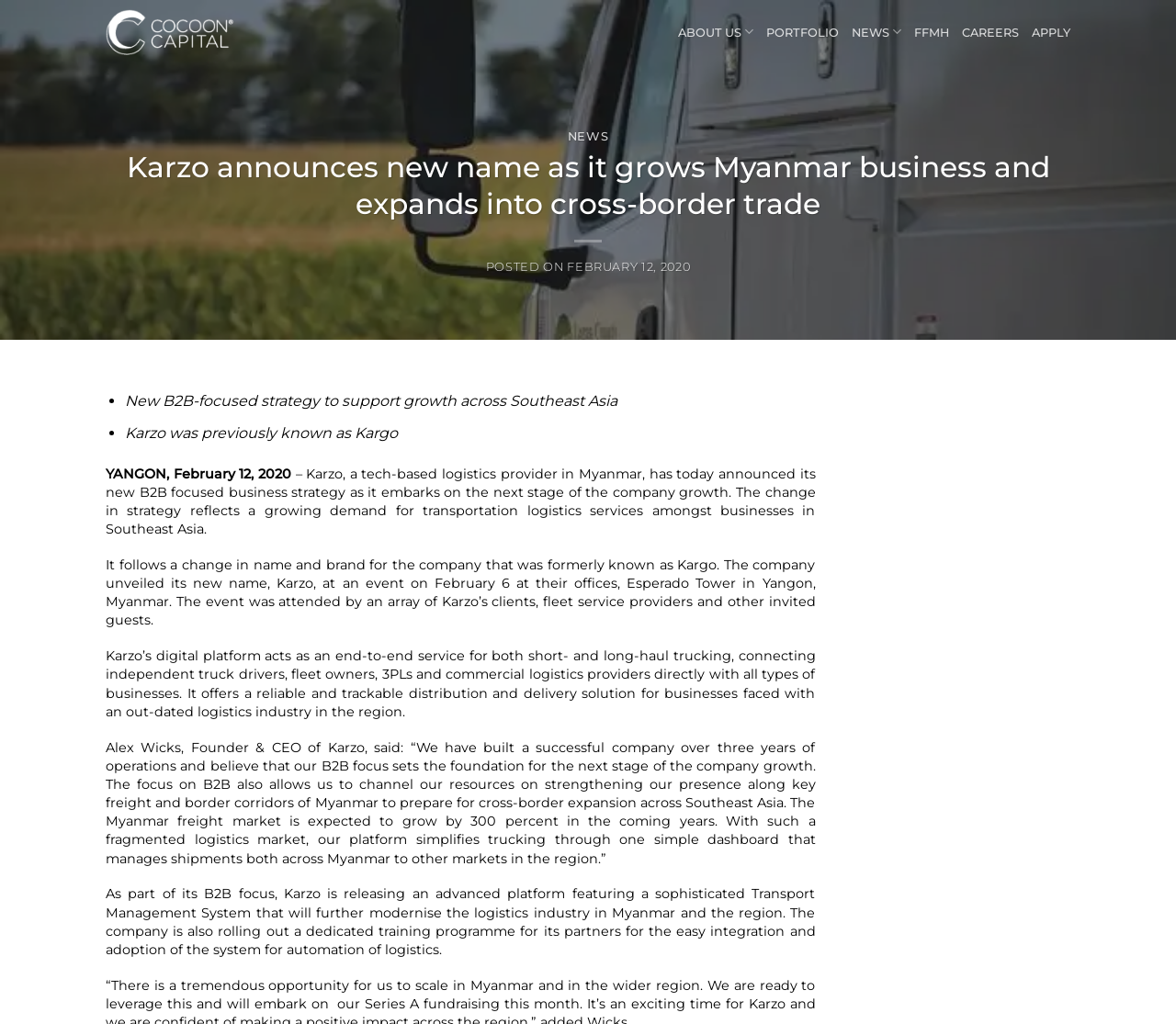Where is Karzo's office located?
Deliver a detailed and extensive answer to the question.

The webpage mentions that the company unveiled its new name at an event on February 6 at their offices, Esperado Tower in Yangon, Myanmar, which indicates the location of Karzo's office.